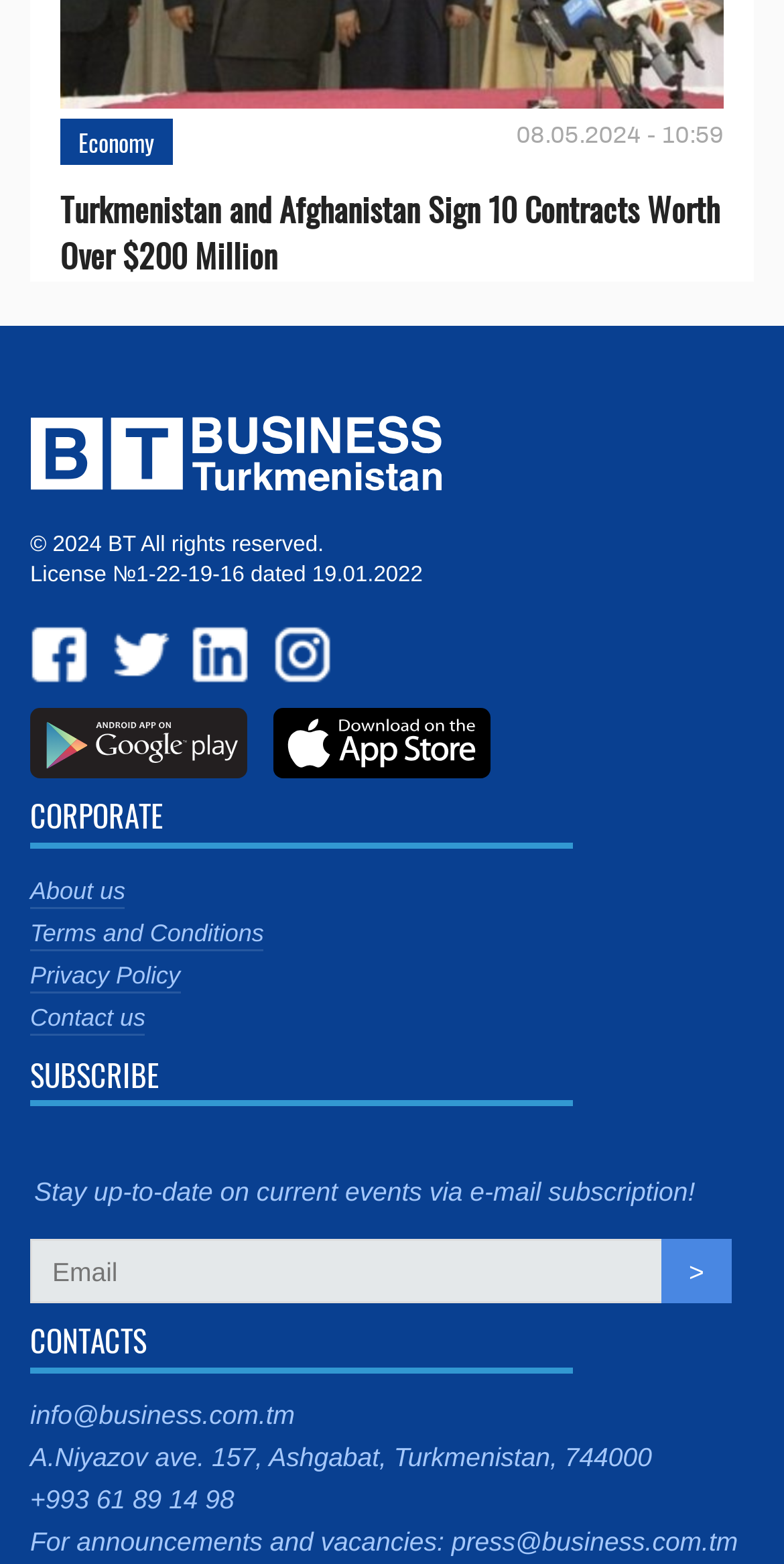What is the title of the latest news article?
Please analyze the image and answer the question with as much detail as possible.

The title of the latest news article can be found in the heading element with the text 'Turkmenistan and Afghanistan Sign 10 Contracts Worth Over $200 Million' which is located at the top of the webpage.